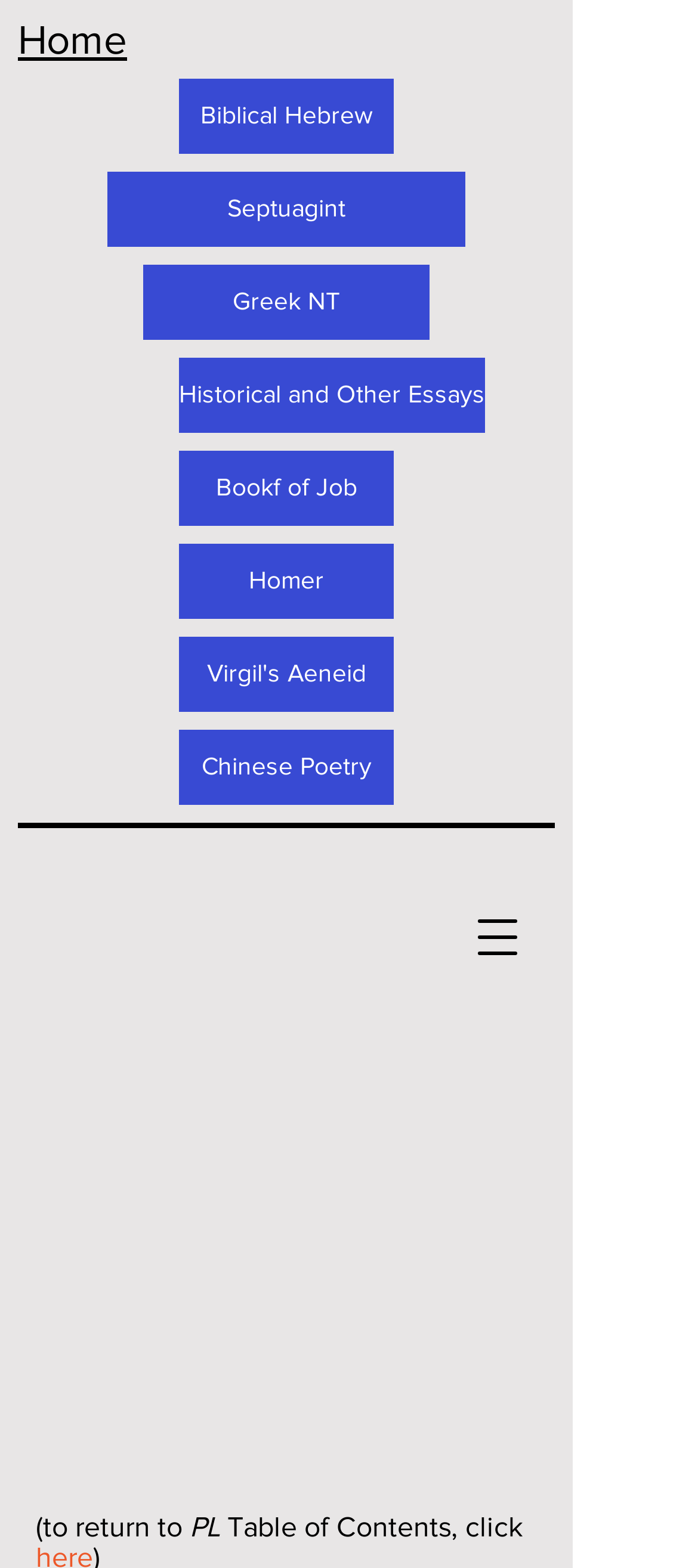Locate the bounding box coordinates of the area you need to click to fulfill this instruction: 'View product details'. The coordinates must be in the form of four float numbers ranging from 0 to 1: [left, top, right, bottom].

None